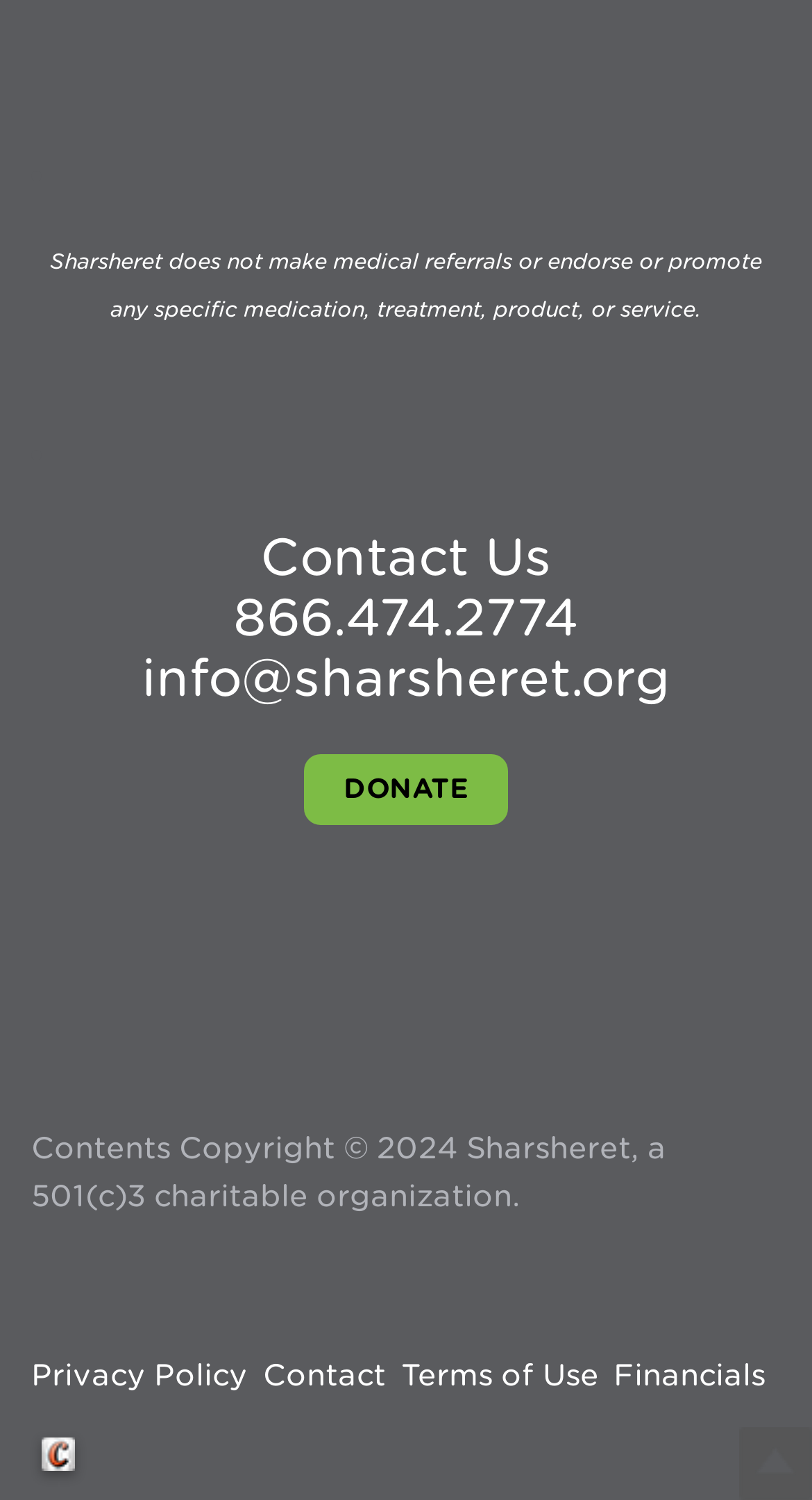How many links are there at the bottom of the page?
Examine the screenshot and reply with a single word or phrase.

4